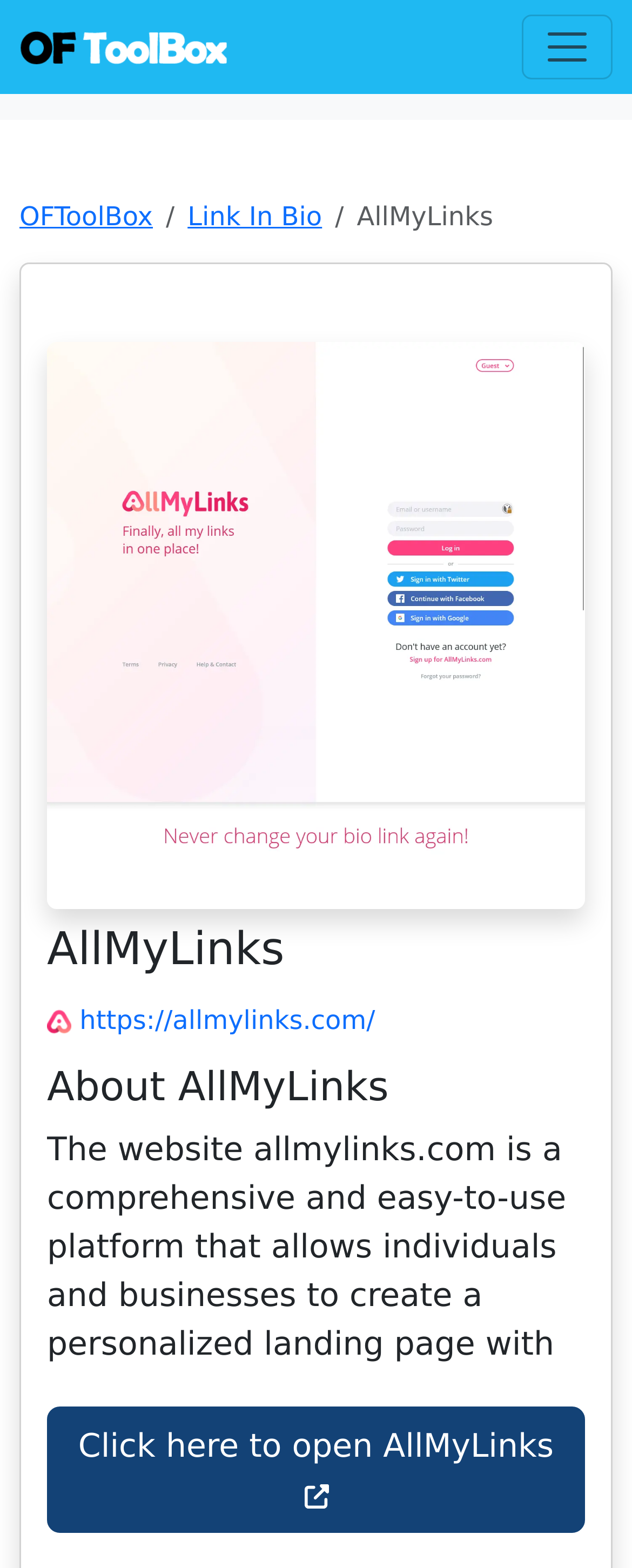Please identify the bounding box coordinates of the region to click in order to complete the given instruction: "Open the hamburger menu". The coordinates should be four float numbers between 0 and 1, i.e., [left, top, right, bottom].

[0.826, 0.009, 0.969, 0.05]